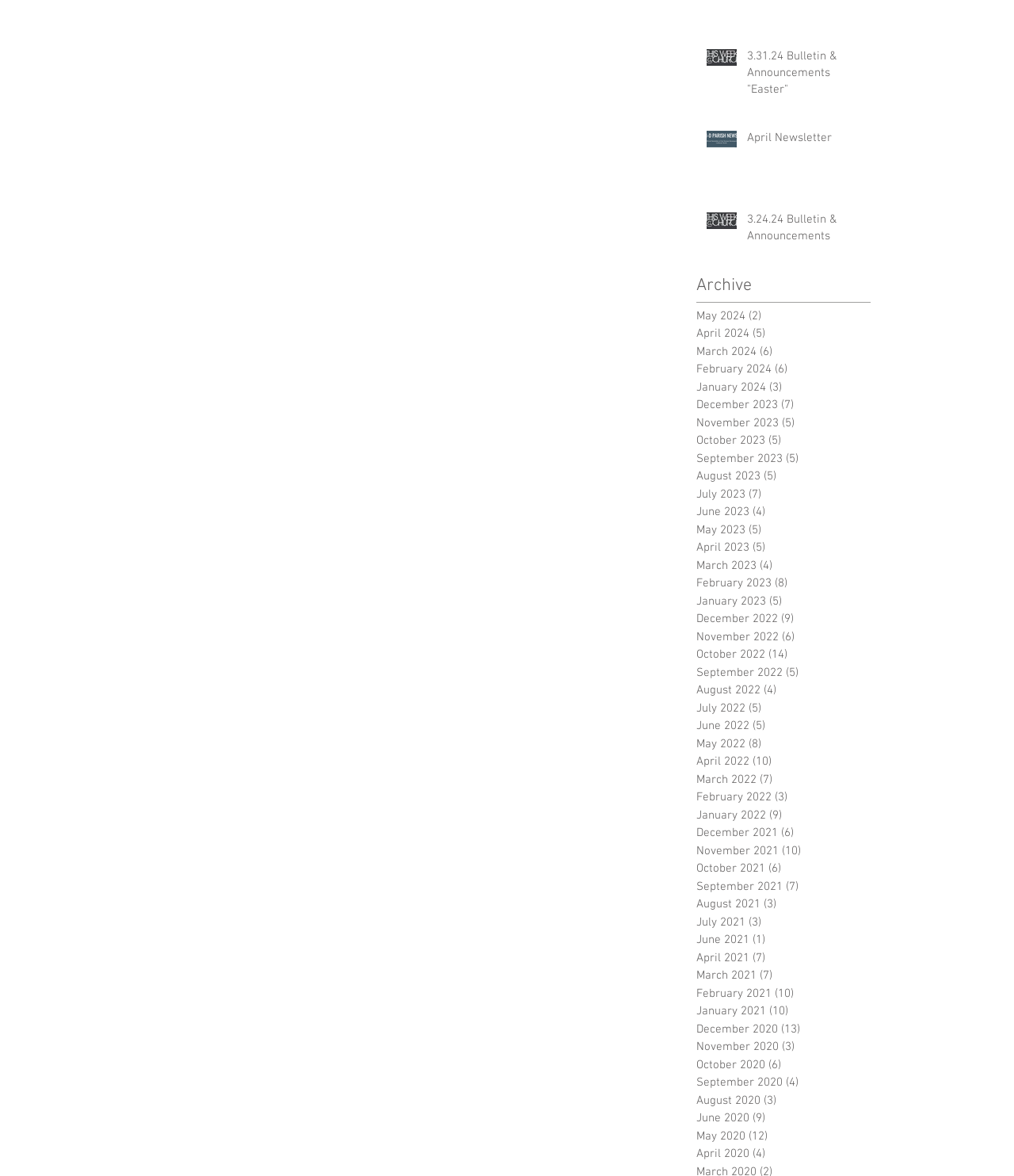What is the category of the webpage?
Based on the visual details in the image, please answer the question thoroughly.

The webpage has a heading 'Archive' which suggests that the category of the webpage is an archive of bulletins and announcements.